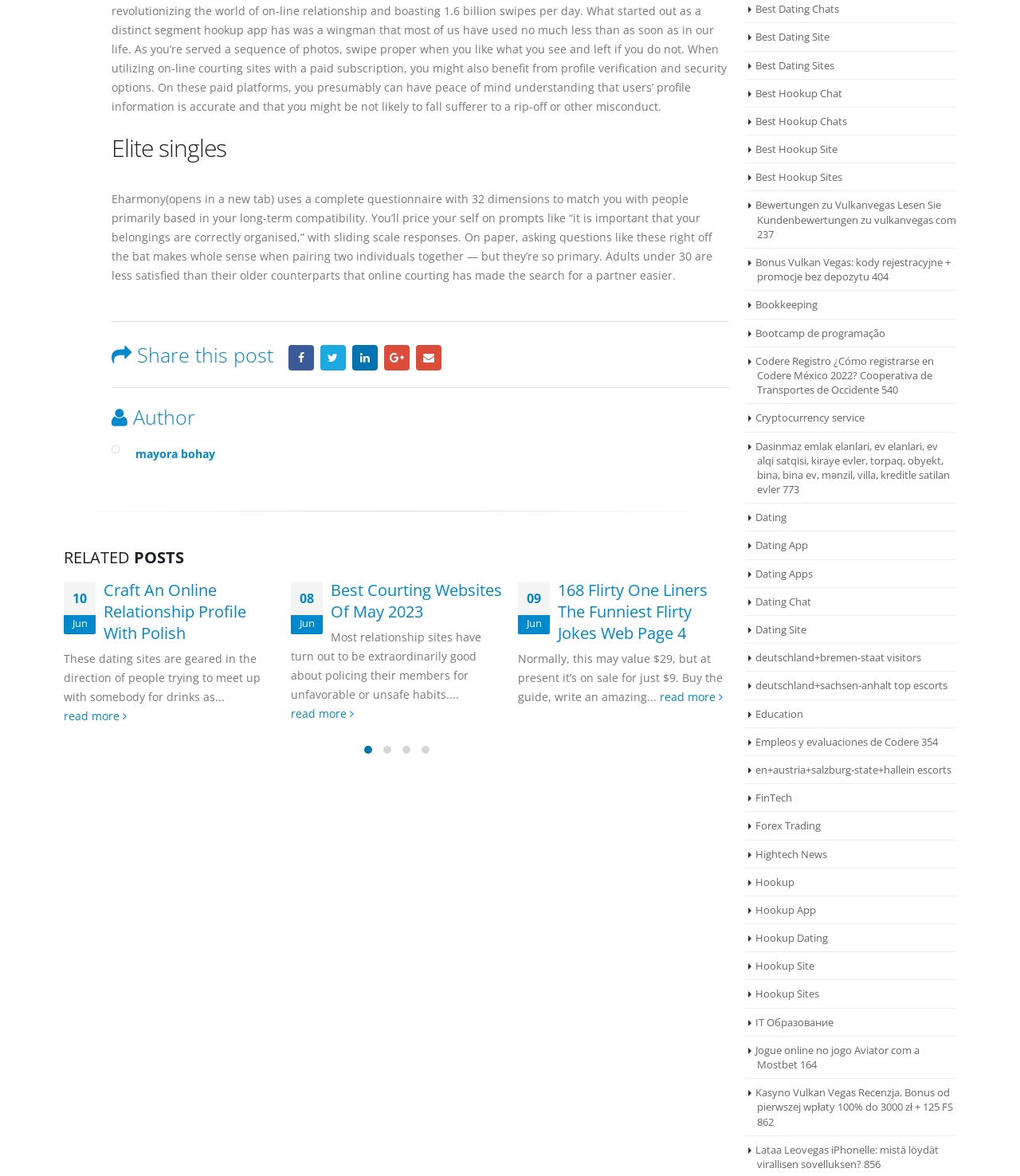What is the title of the webpage?
From the image, respond using a single word or phrase.

Elite singles